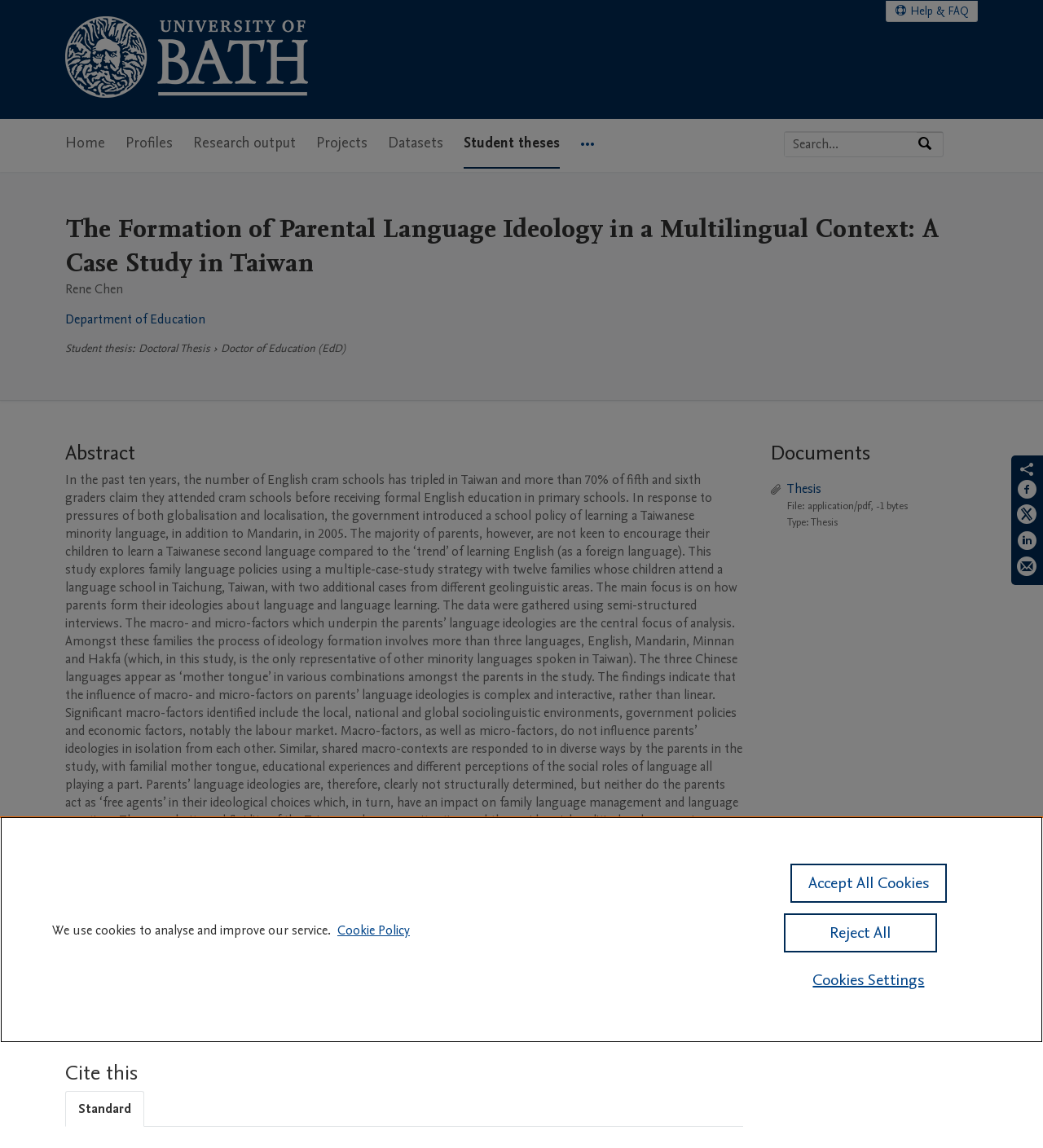Locate the bounding box coordinates of the item that should be clicked to fulfill the instruction: "Help & FAQ".

[0.85, 0.001, 0.937, 0.018]